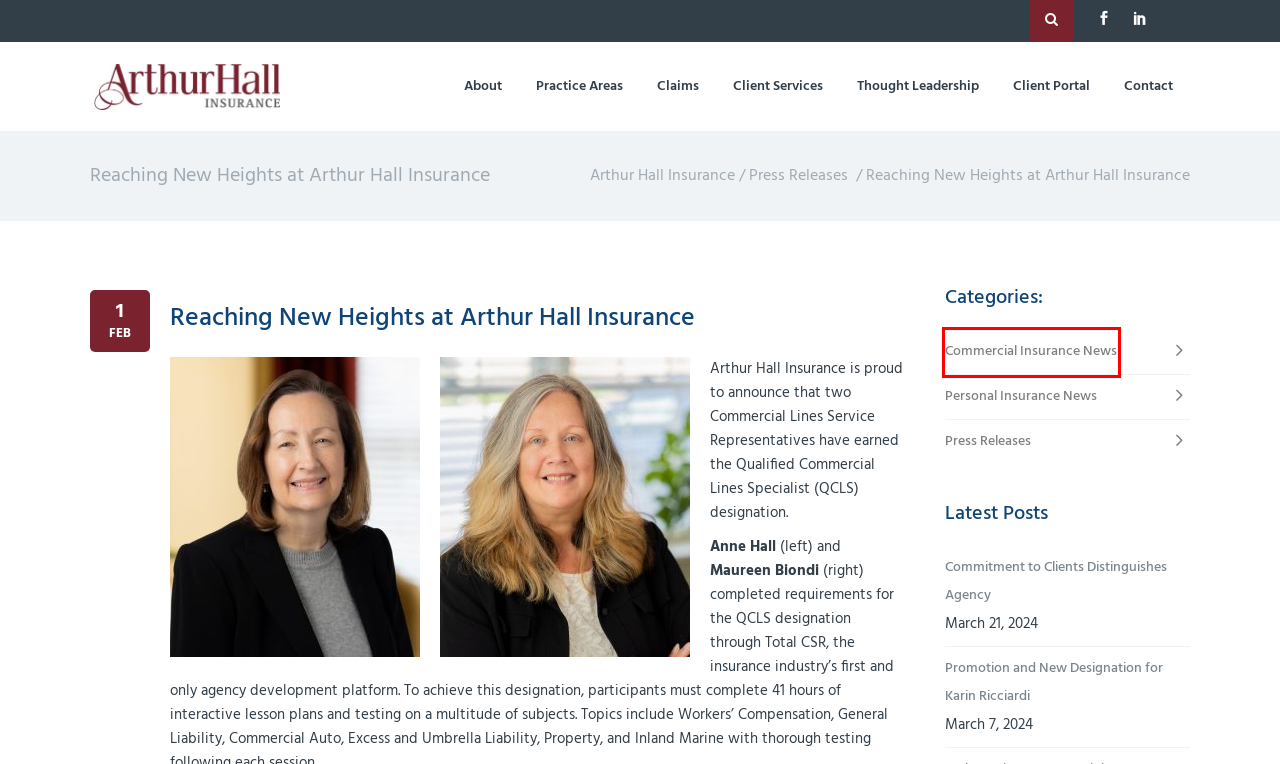You have a screenshot of a webpage, and a red bounding box highlights an element. Select the webpage description that best fits the new page after clicking the element within the bounding box. Options are:
A. News - Arthur Hall Insurance
B. Promotion and New Designation for Karin Ricciardi - Arthur Hall Insurance
C. Personal Insurance News Archives - Arthur Hall Insurance
D. Commercial Insurance News Archives - Arthur Hall Insurance
E. Arthur Hall Insurance Archives - Arthur Hall Insurance
F. insurance professional Archives - Arthur Hall Insurance
G. Commitment to Clients Distinguishes Agency - Arthur Hall Insurance
H. Press Releases Archives - Arthur Hall Insurance

D